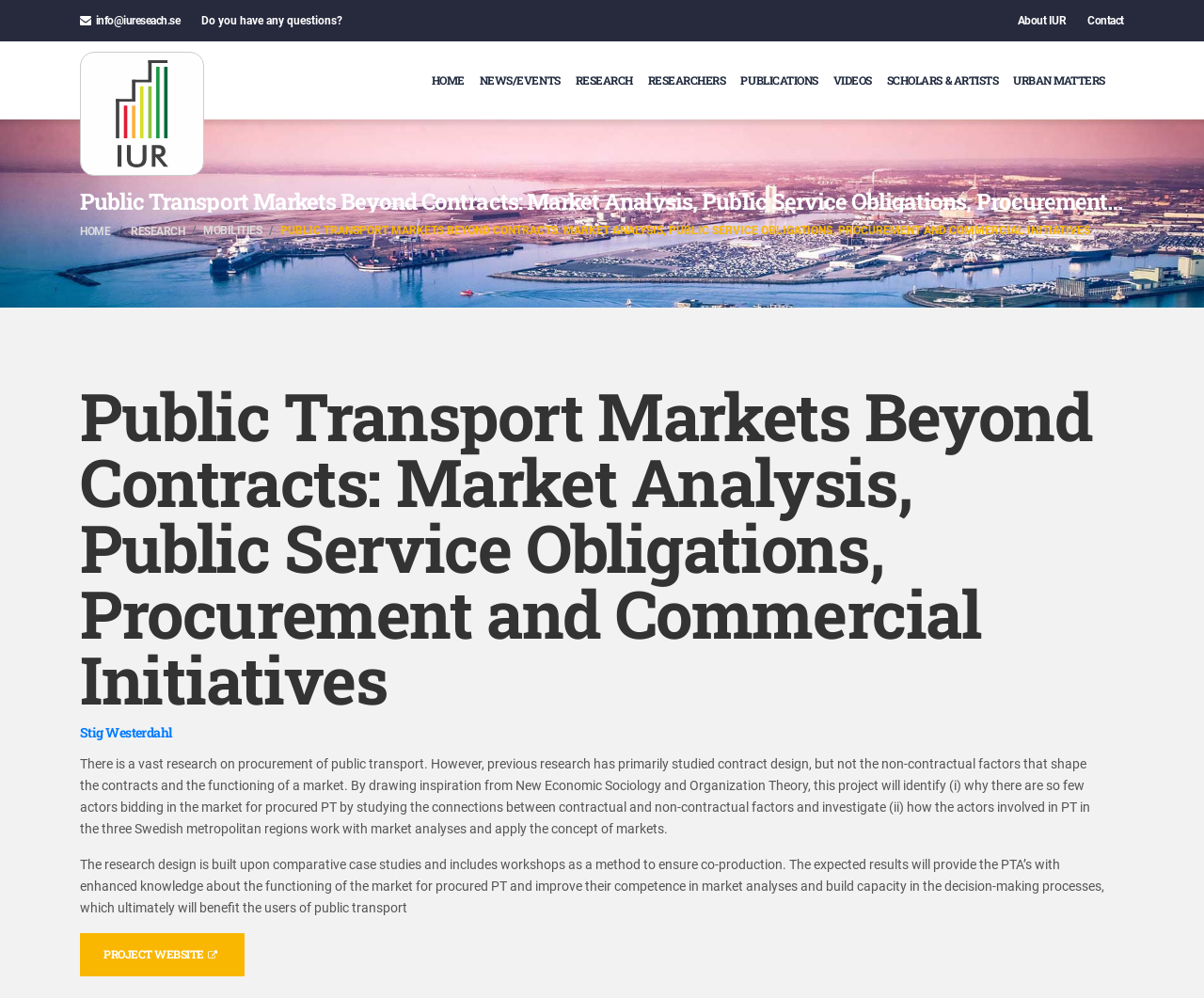Extract the bounding box coordinates for the HTML element that matches this description: "Home". The coordinates should be four float numbers between 0 and 1, i.e., [left, top, right, bottom].

[0.066, 0.225, 0.091, 0.238]